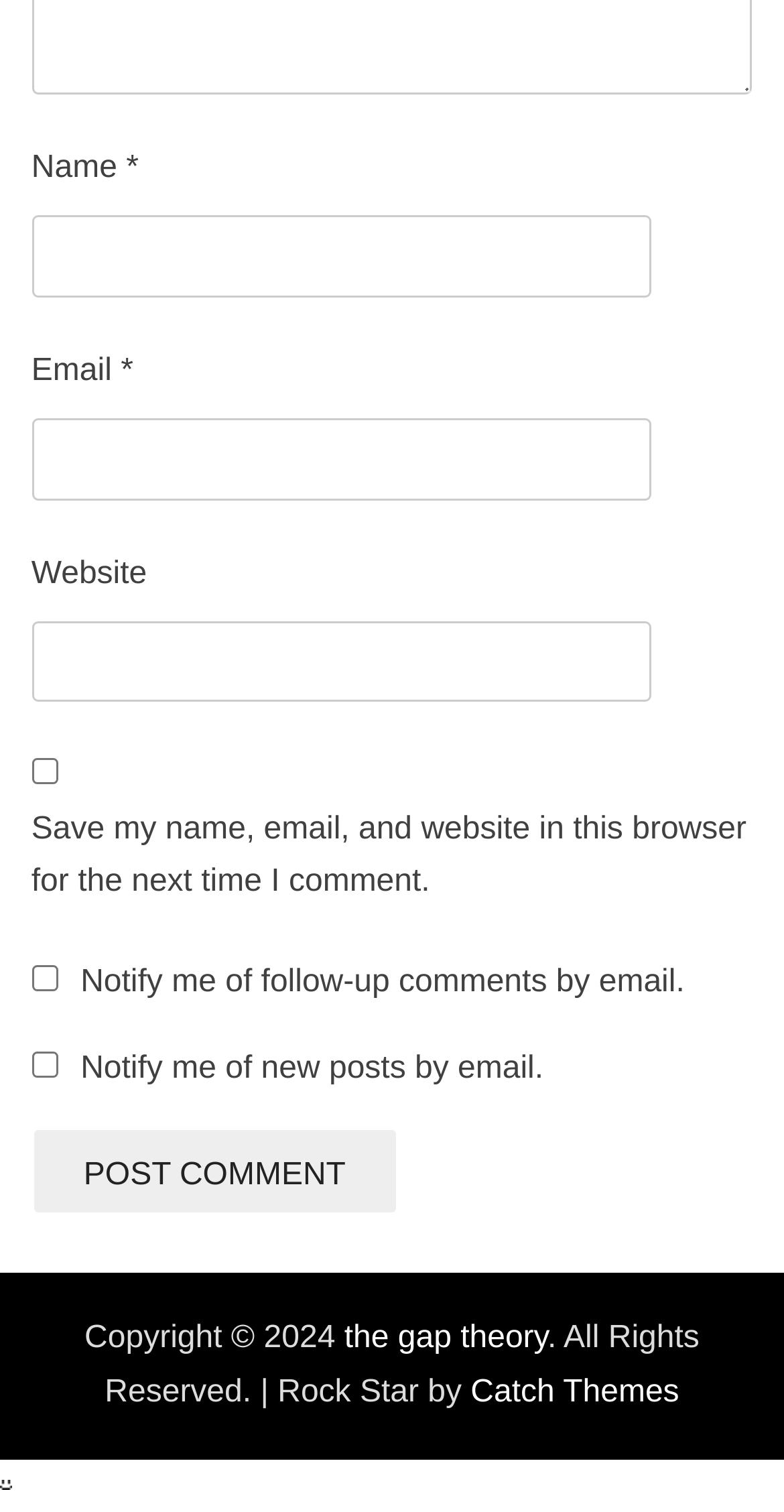Identify the bounding box coordinates of the area you need to click to perform the following instruction: "Contact us".

None